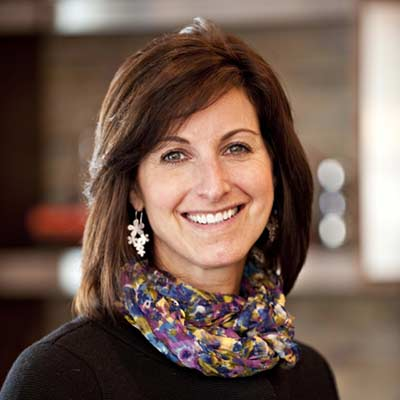What is the focus of Lisa Tobias's design solutions?
Answer the question with as much detail as you can, using the image as a reference.

According to the caption, Lisa Tobias specializes in personalized design solutions that cater to the unique needs of her clients, ensuring their homes are both beautiful and practical, which implies that her design solutions focus on creating personalized and functional spaces.